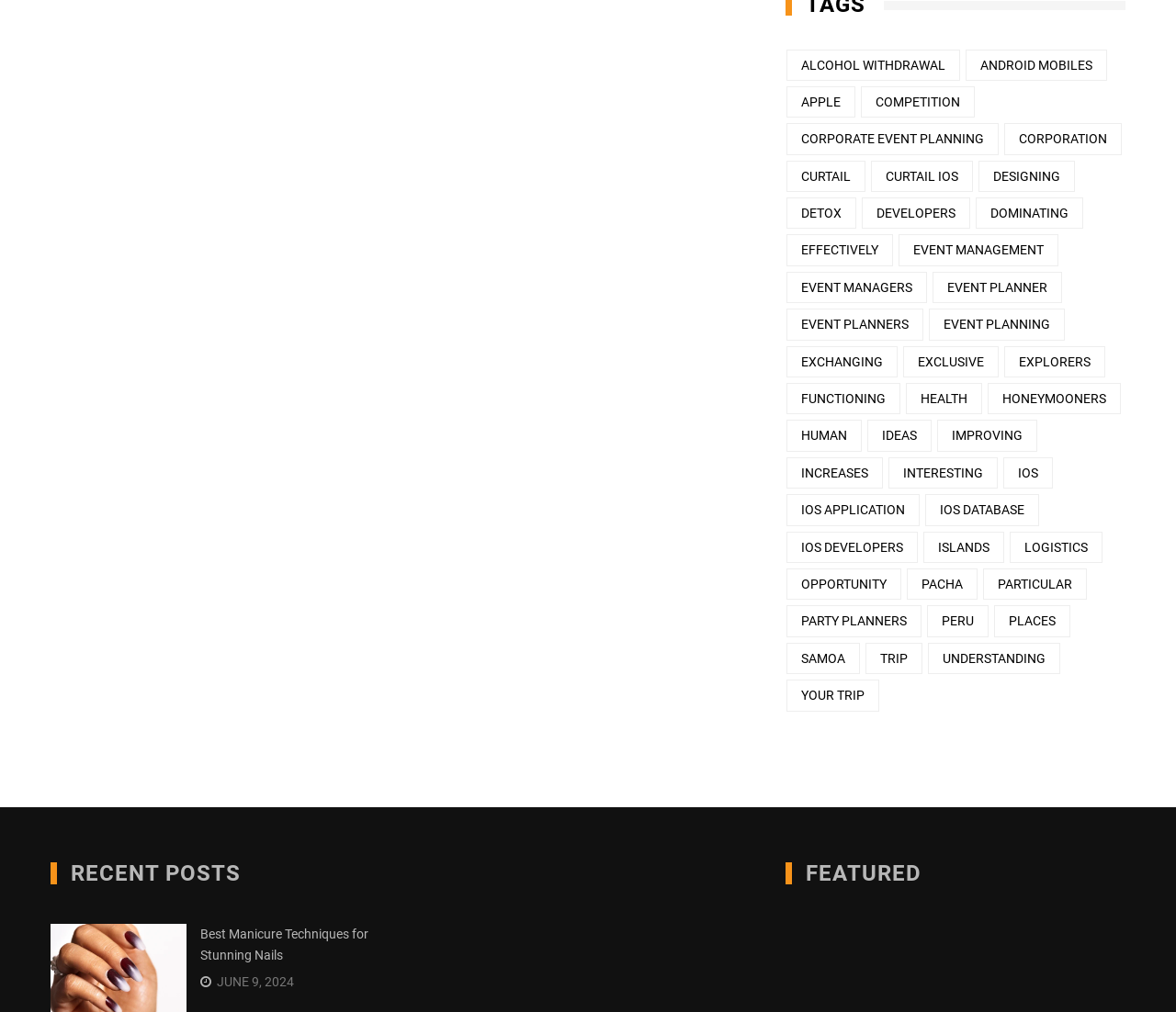Calculate the bounding box coordinates for the UI element based on the following description: "June 9, 2024". Ensure the coordinates are four float numbers between 0 and 1, i.e., [left, top, right, bottom].

[0.184, 0.963, 0.25, 0.977]